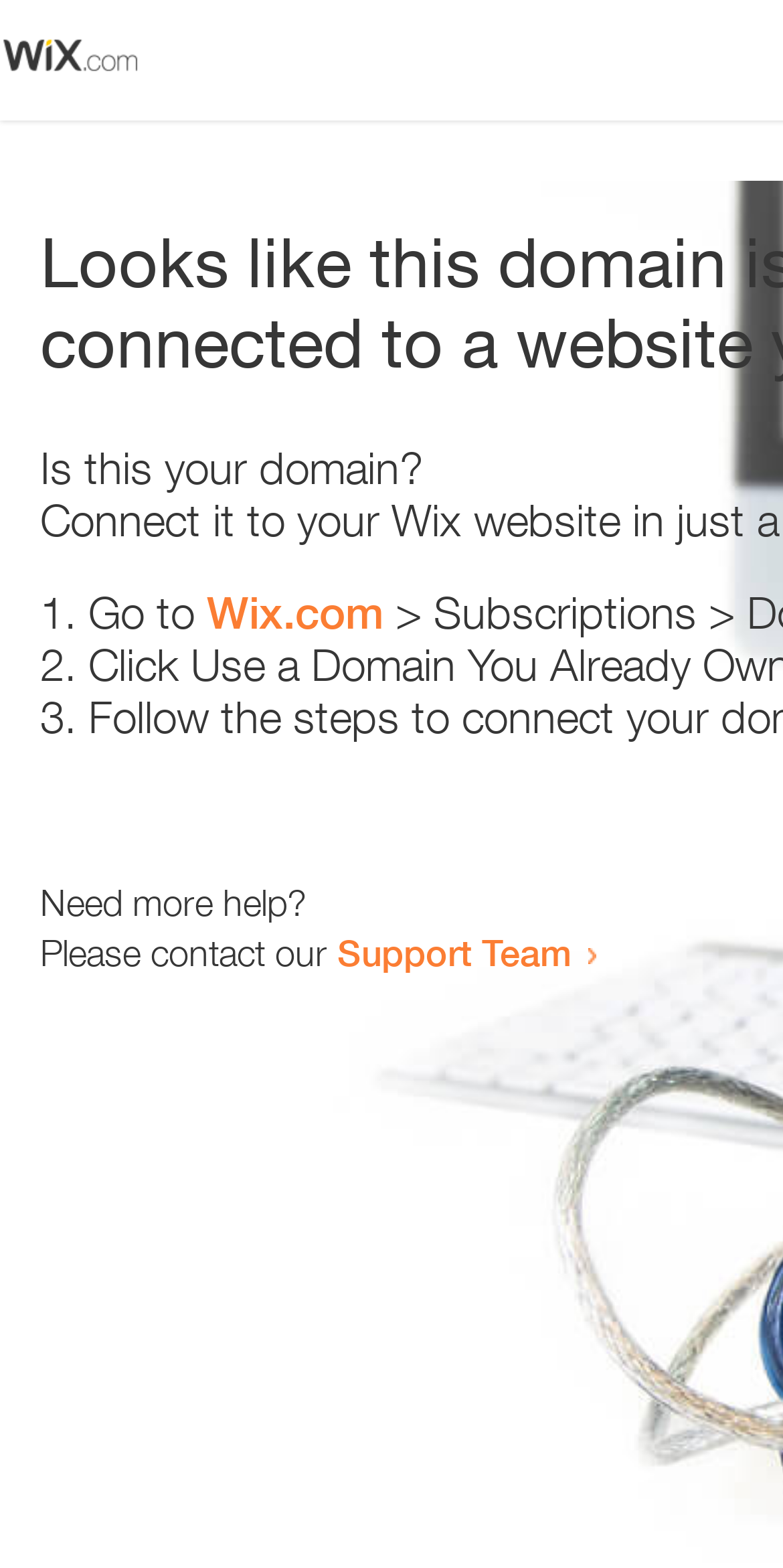Use a single word or phrase to answer this question: 
How many links are present on the webpage?

2